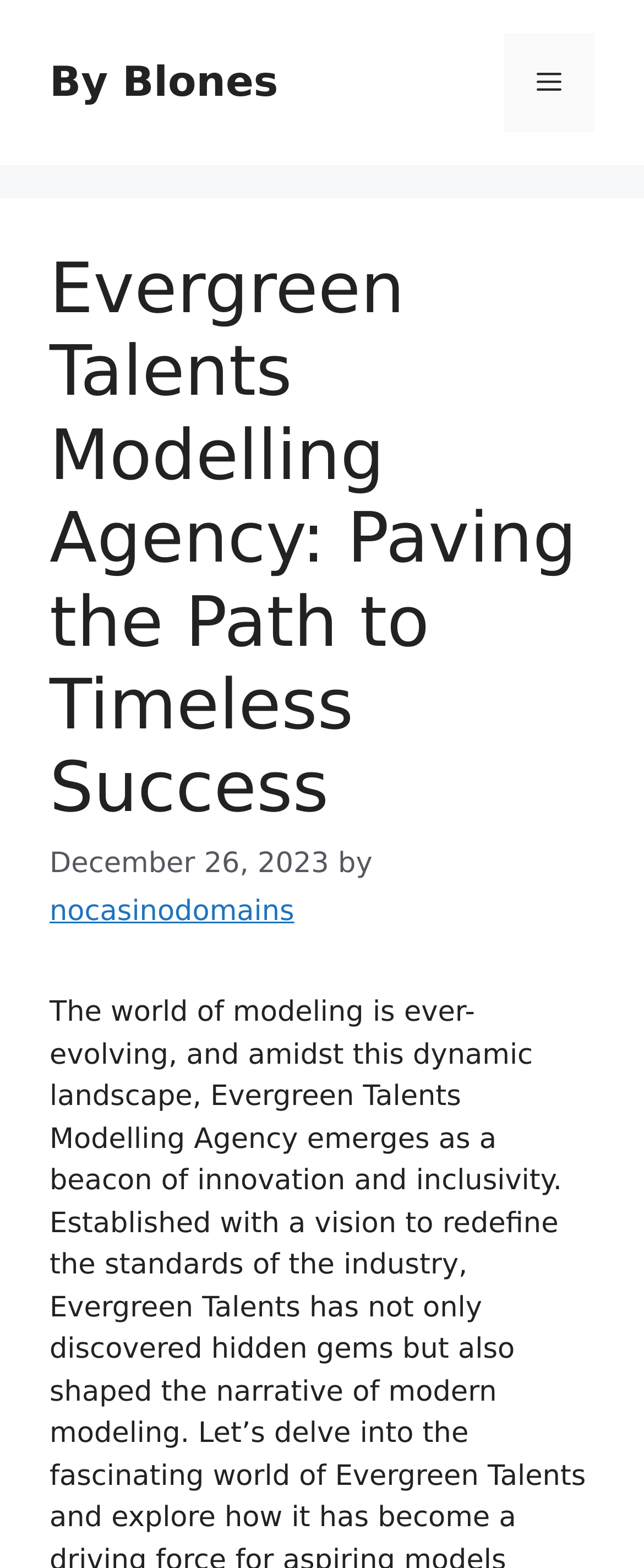Mark the bounding box of the element that matches the following description: "By Blones".

[0.077, 0.037, 0.432, 0.067]